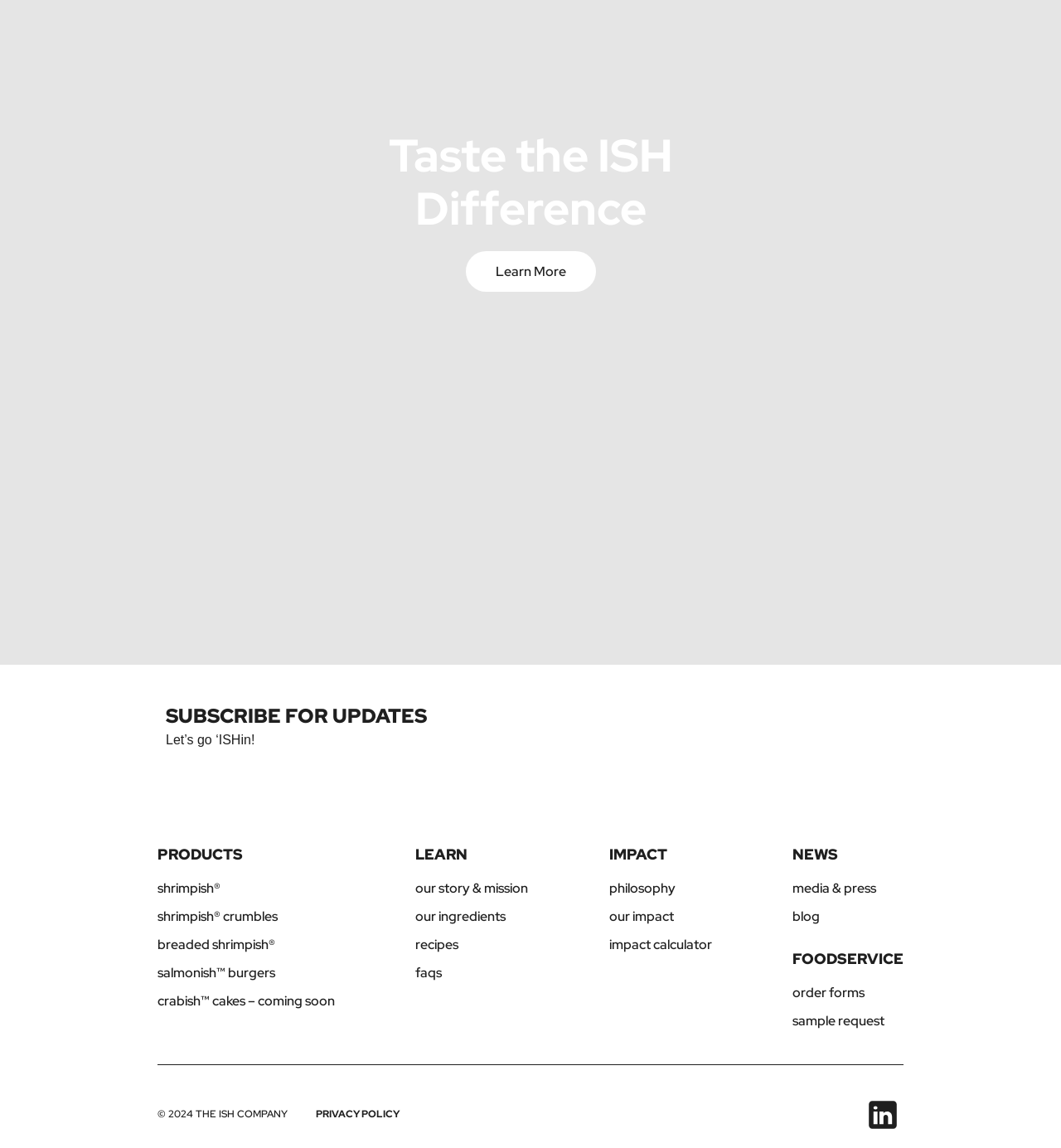What is the main theme of the webpage?
Please give a well-detailed answer to the question.

The main theme of the webpage can be inferred from the image description 'food service' and the various links and headings related to food products and services, such as 'shrimpish', 'salmonish', and 'FOODSERVICE'.